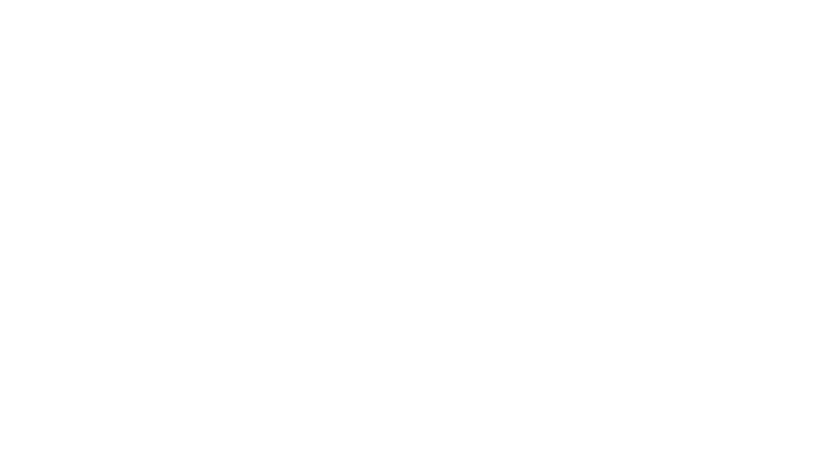Provide a one-word or short-phrase response to the question:
What is the aesthetic of the graphic?

Contemporary